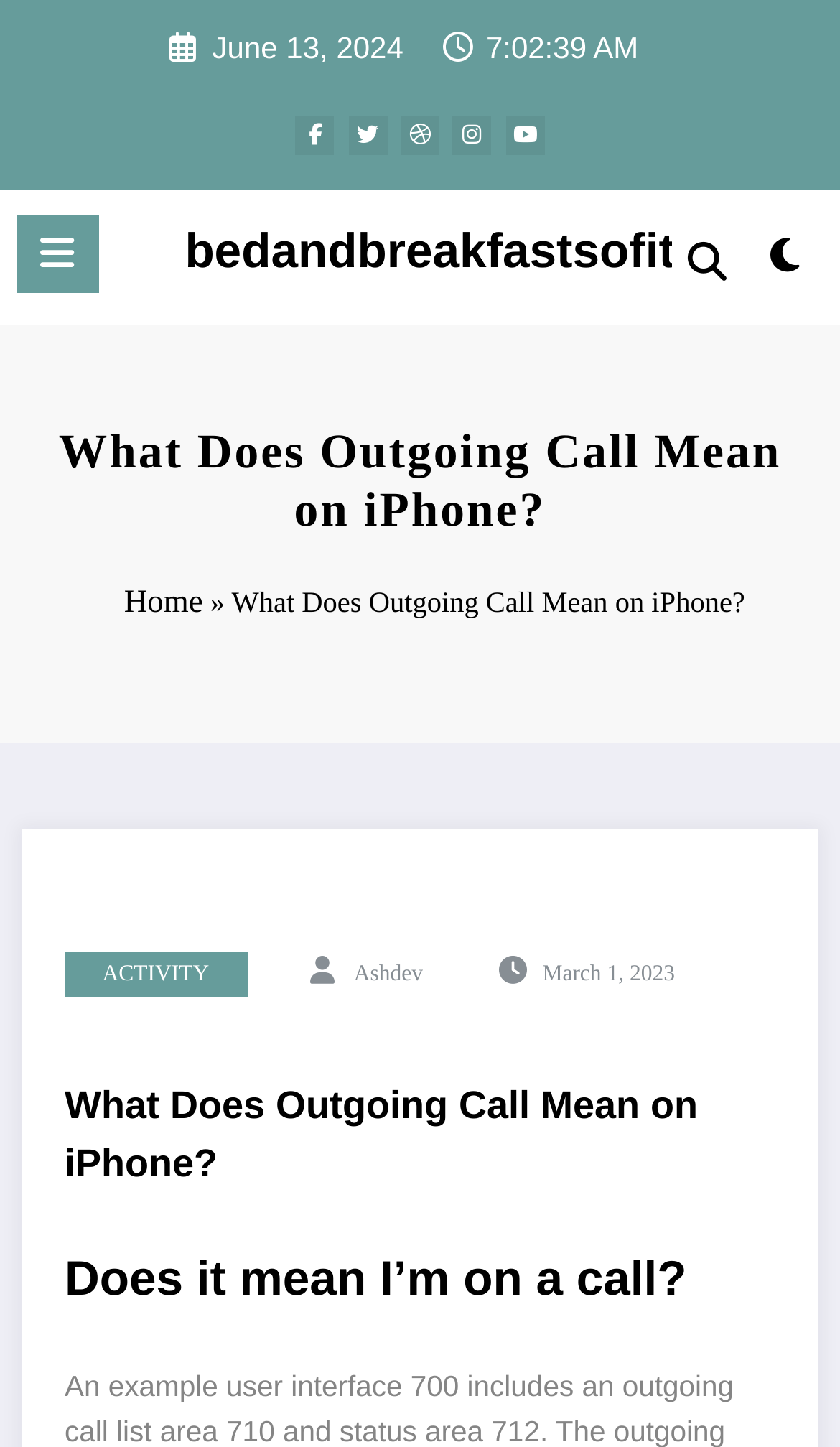Identify the bounding box coordinates of the element that should be clicked to fulfill this task: "Click the menu button". The coordinates should be provided as four float numbers between 0 and 1, i.e., [left, top, right, bottom].

[0.02, 0.149, 0.117, 0.203]